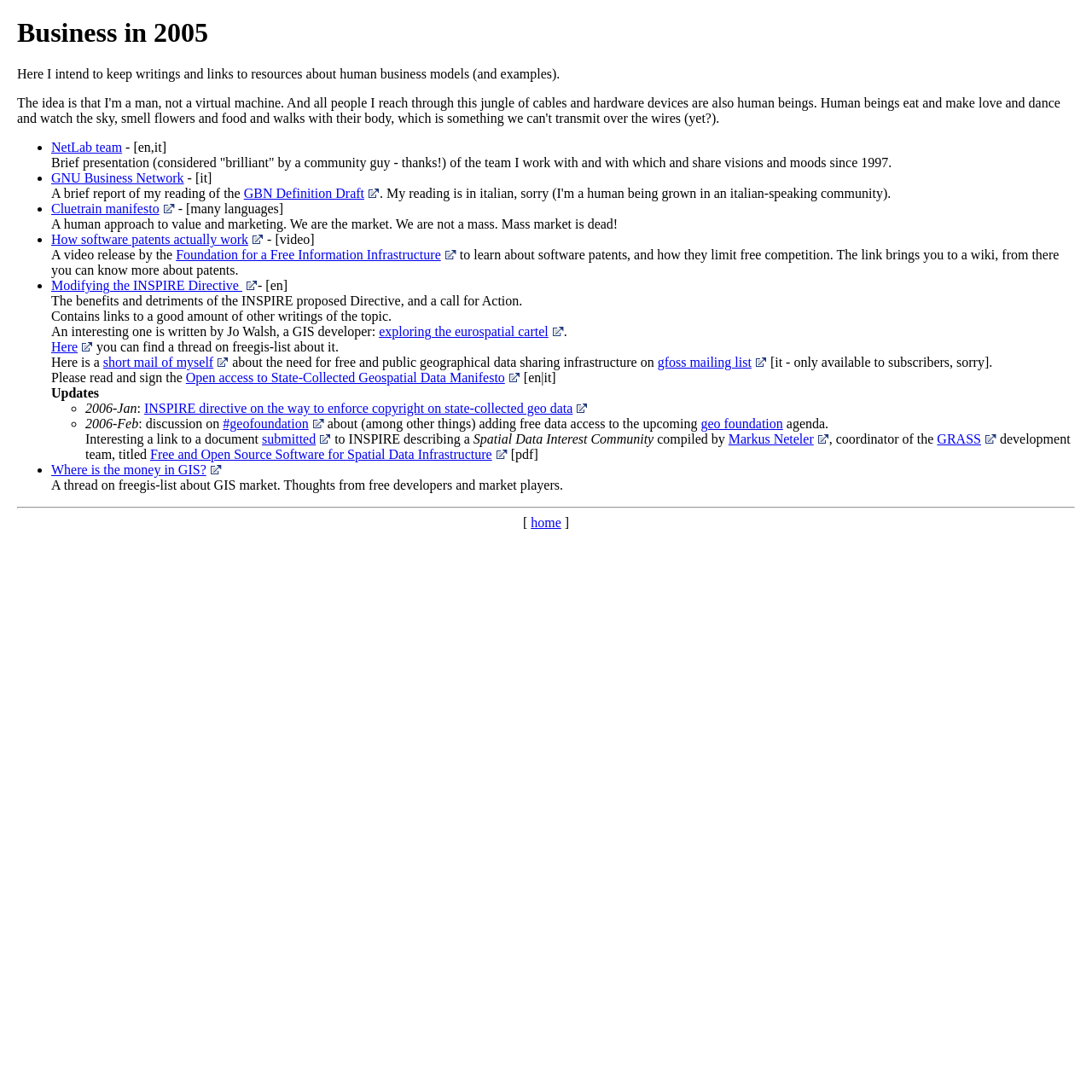What is the name of the team the author works with?
Based on the image, please offer an in-depth response to the question.

The author mentions that they work with the NetLab team, which is a team they have shared visions and moods with since 1997, as stated in the third paragraph.